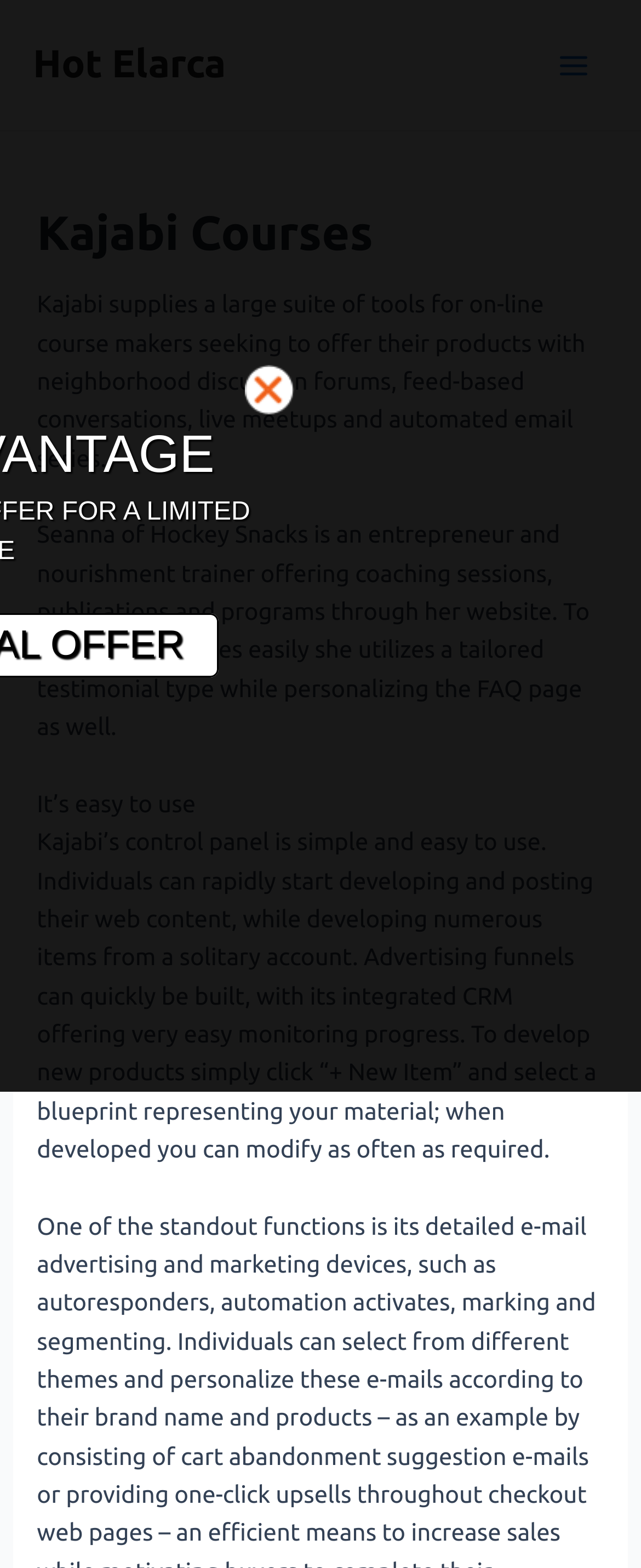Determine the bounding box coordinates of the UI element that matches the following description: "Main Menu". The coordinates should be four float numbers between 0 and 1 in the format [left, top, right, bottom].

[0.841, 0.019, 0.949, 0.063]